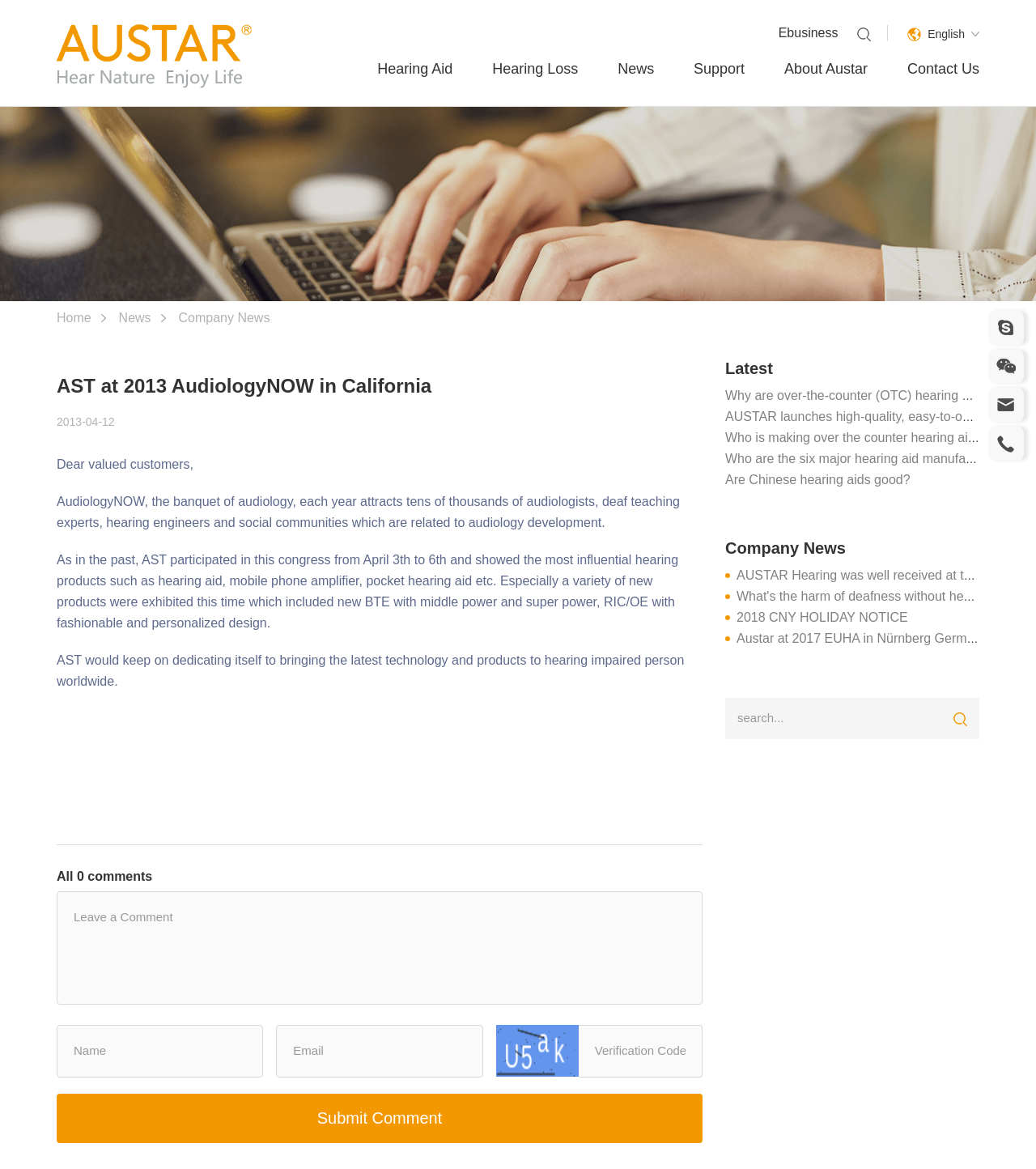Using the description "name="code" placeholder="Verification Code"", locate and provide the bounding box of the UI element.

[0.558, 0.877, 0.678, 0.922]